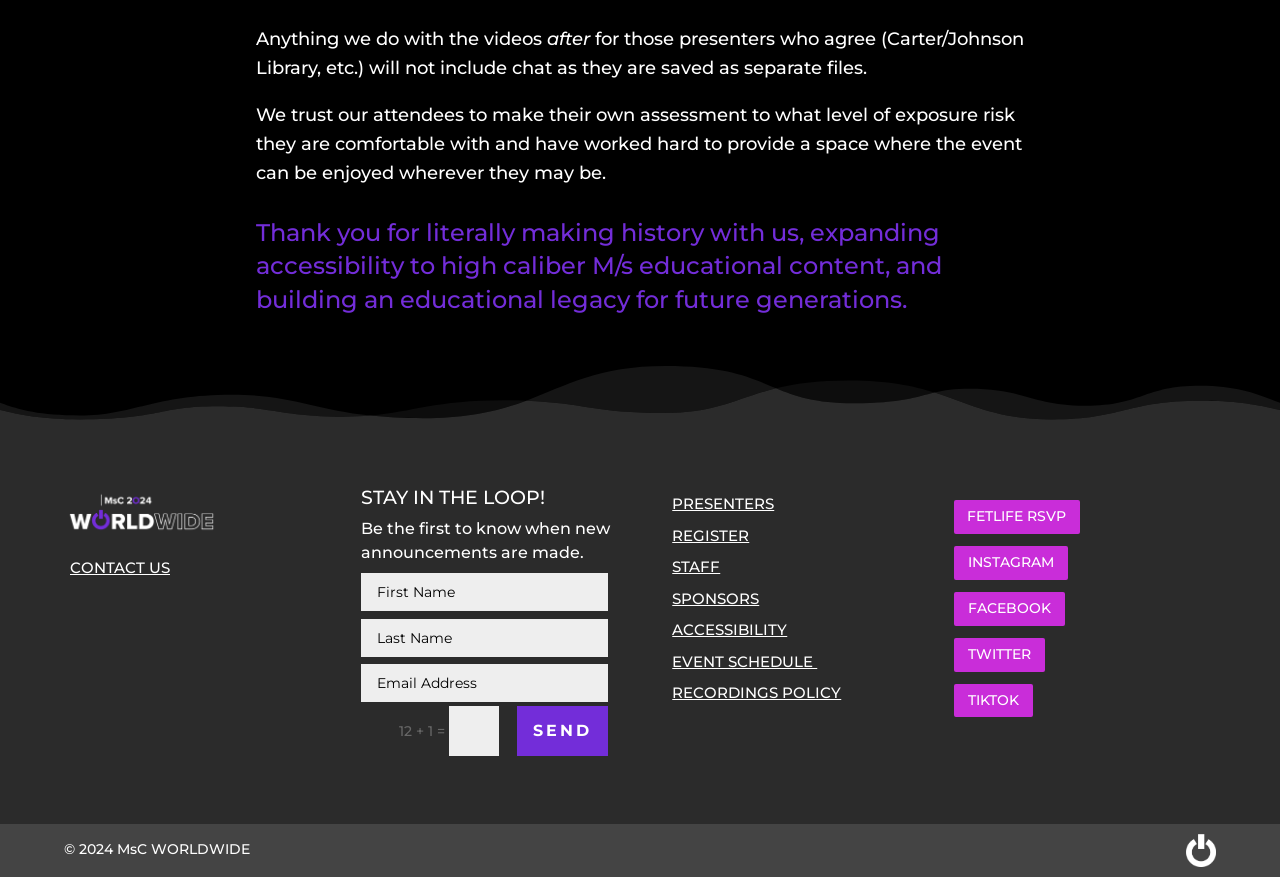Show me the bounding box coordinates of the clickable region to achieve the task as per the instruction: "Enter email address".

[0.282, 0.653, 0.475, 0.697]